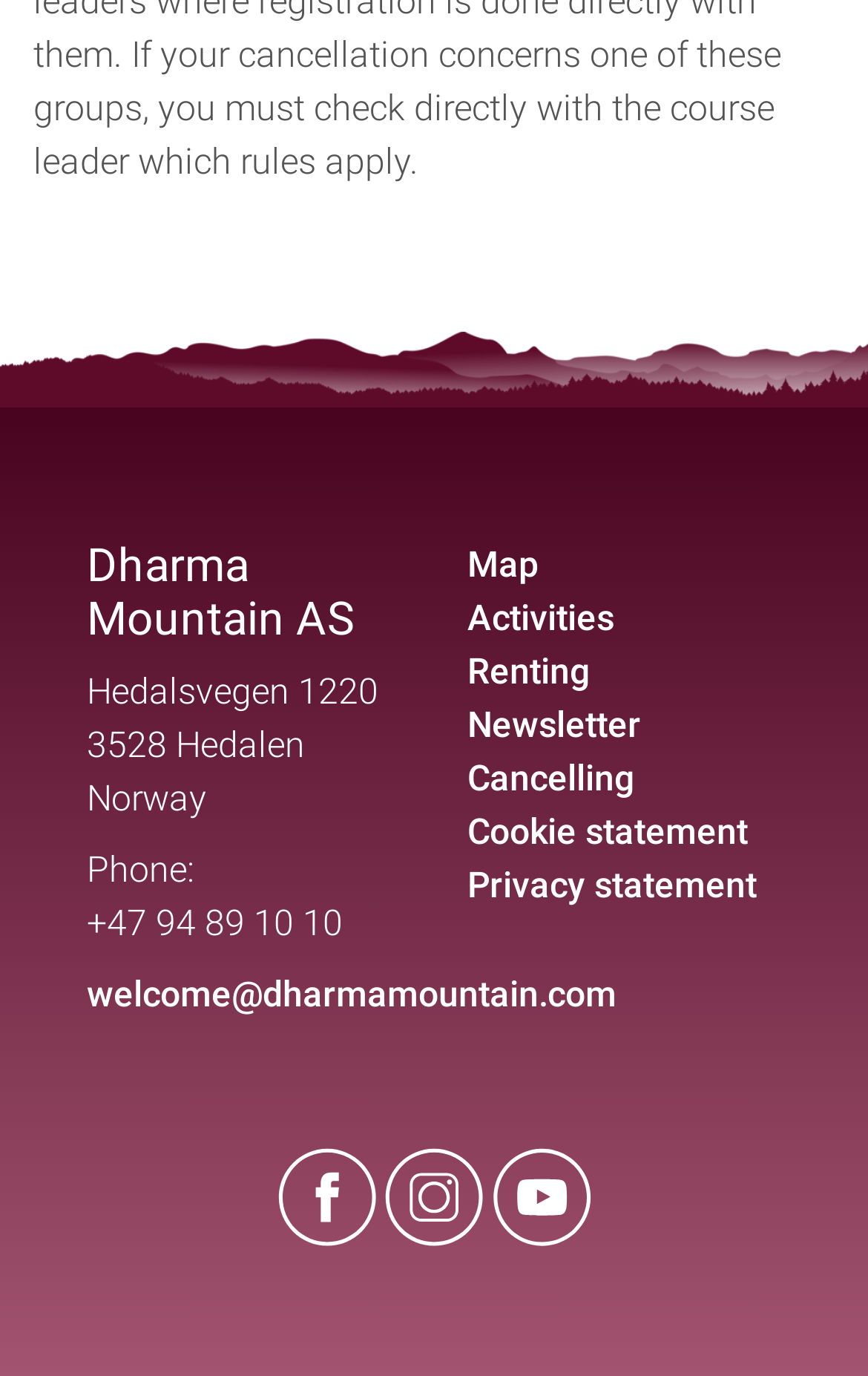Please locate the bounding box coordinates of the element that should be clicked to complete the given instruction: "Get information about renting".

[0.538, 0.472, 0.679, 0.502]